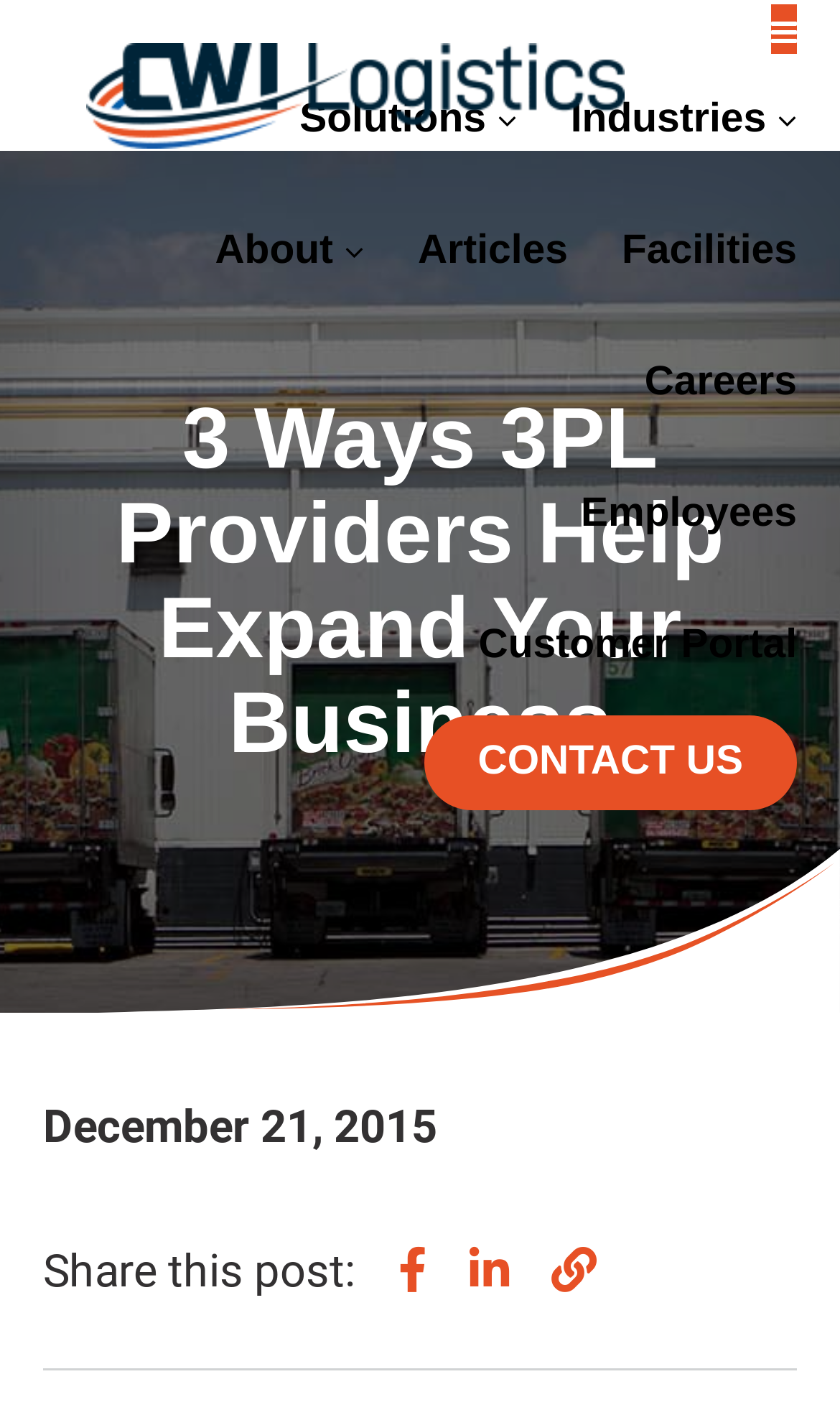What is the logo of the company?
Please answer the question with a detailed response using the information from the screenshot.

I found the logo of the company, which is an image with the text 'CWI Logistics Logo', located at the top-left corner of the webpage.